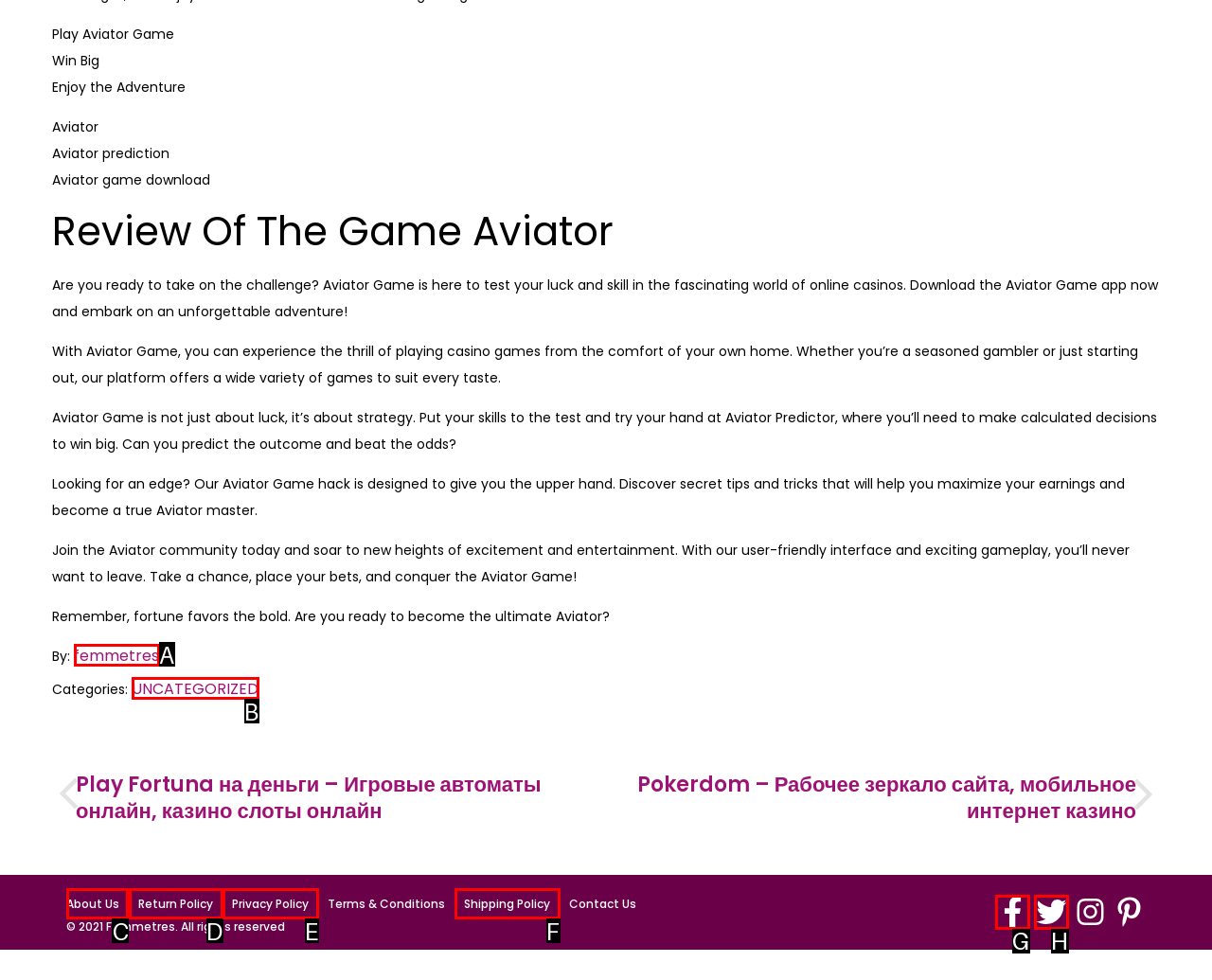For the task: Click on the 'About Us' link, specify the letter of the option that should be clicked. Answer with the letter only.

C